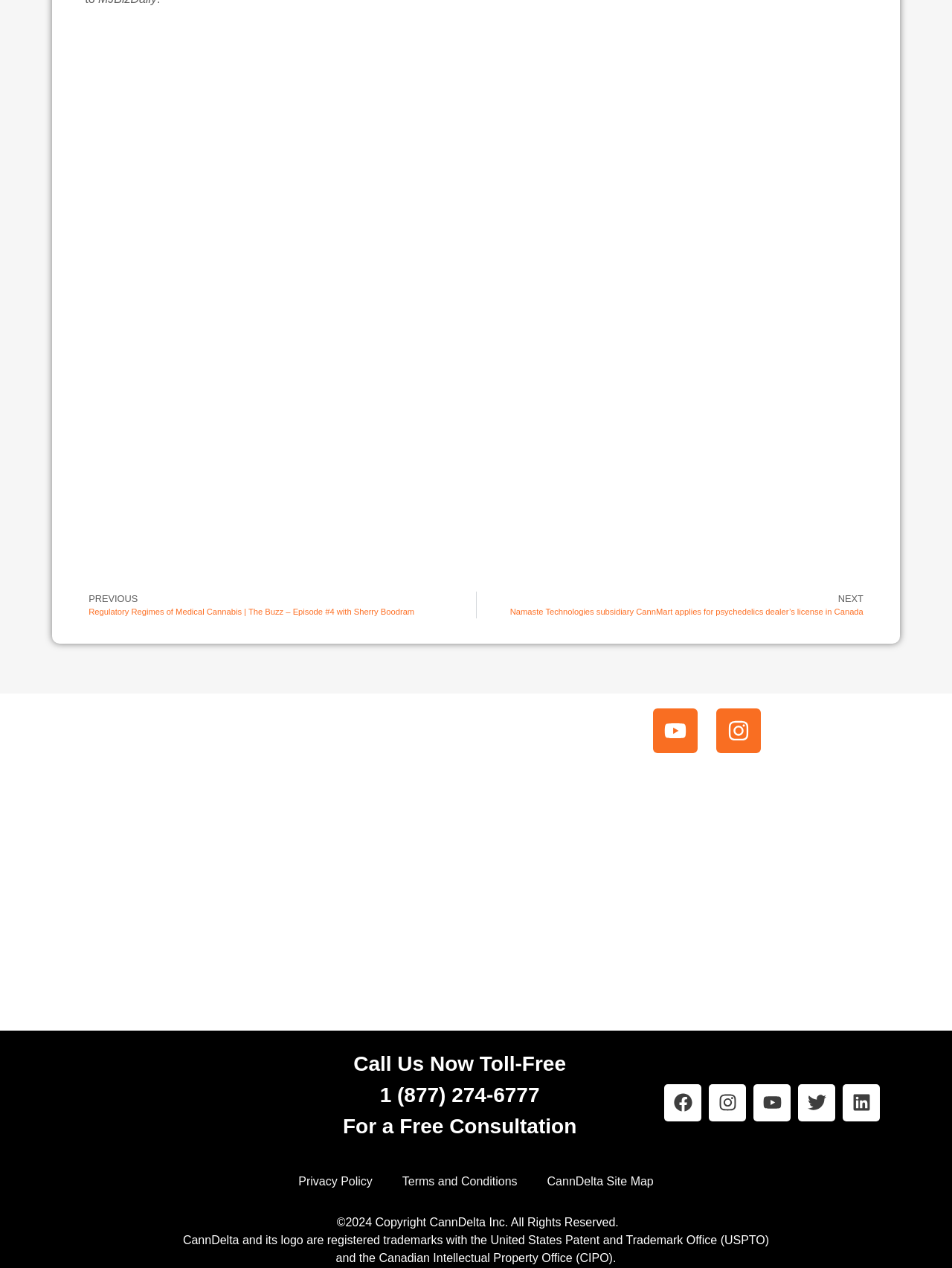Determine the bounding box coordinates of the clickable region to follow the instruction: "Click the Facebook link".

[0.698, 0.855, 0.737, 0.884]